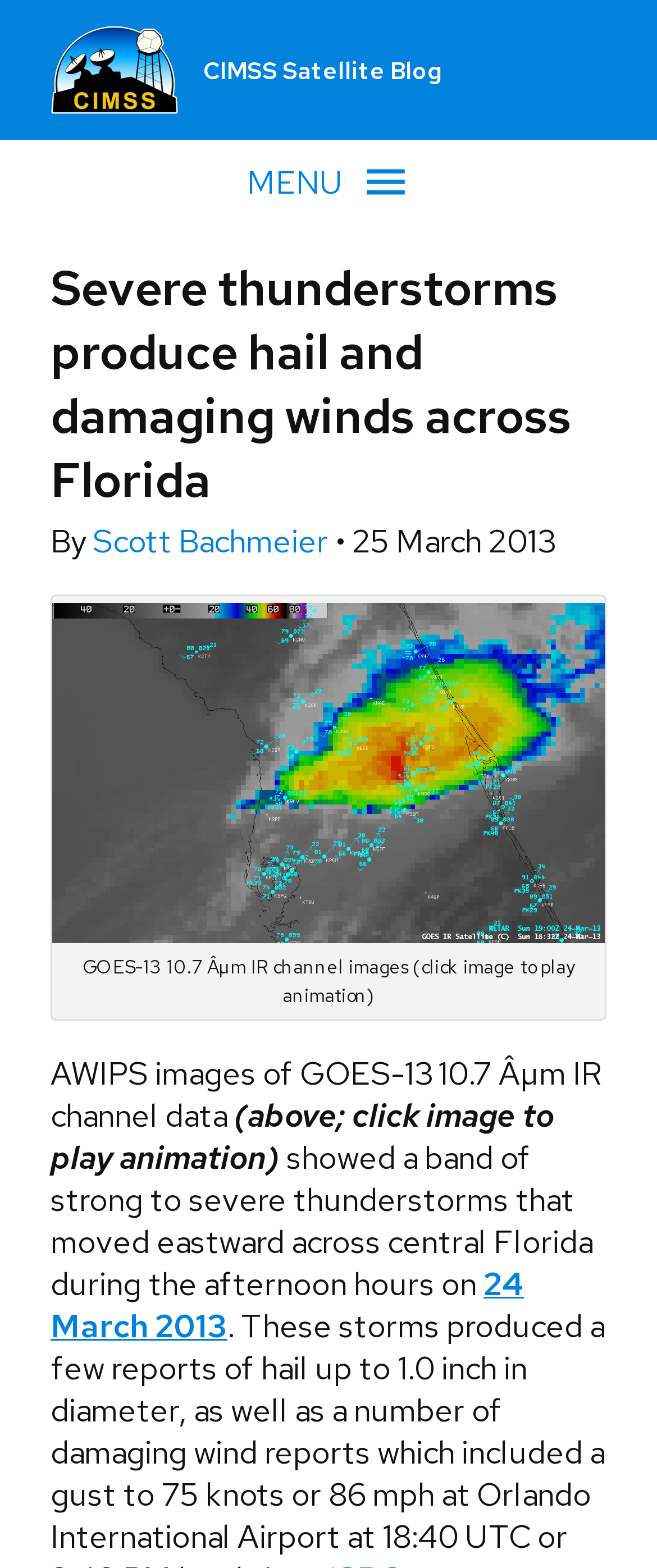Articulate a detailed summary of the webpage's content and design.

The webpage is about severe thunderstorms in Florida, specifically discussing hail and damaging winds. At the top left, there is a link to the homepage. Next to it, there is a heading that reads "CIMSS Satellite Blog" with a link to the same blog. Below these elements, there is a "MENU" button and another button with no text.

The main content of the webpage starts with a heading that reads "Severe thunderstorms produce hail and damaging winds across Florida". Below this heading, there is a byline that reads "By Scott Bachmeier" with a link to the author's name. The date of the post, "25 March 2013", is displayed next to the byline.

The main article starts with a link to GOES-13 10.7 µm IR channel images, which is accompanied by an image. The text above the image reads "AWIPS images of GOES-13 10.7 µm IR channel data" and "(above; click image to play animation)". The article then describes the severe thunderstorms that moved eastward across central Florida during the afternoon hours on 24 March 2013, with a link to the date.

Overall, the webpage has a simple layout with a clear hierarchy of elements, making it easy to navigate and read.